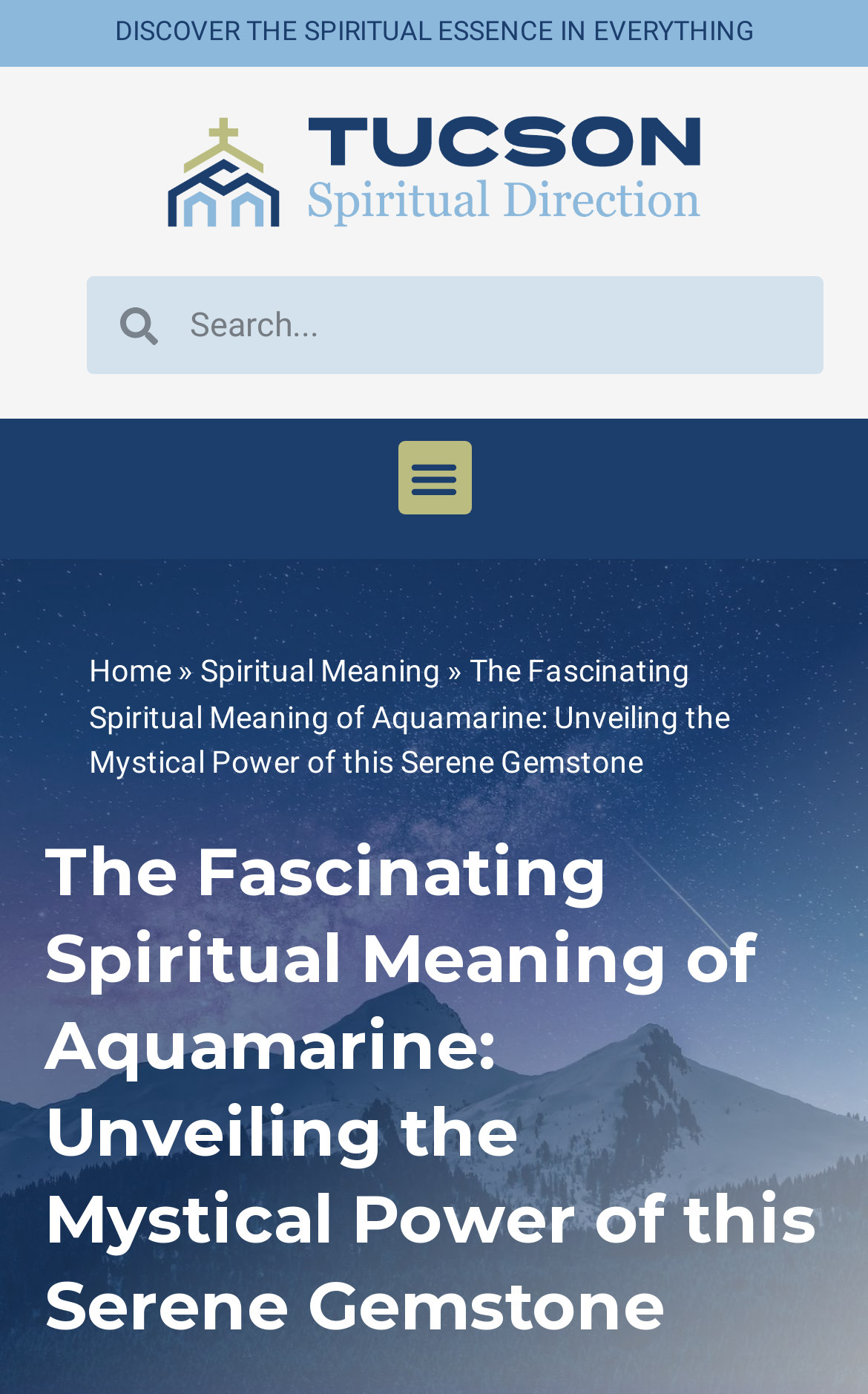How many navigation links are in the breadcrumbs?
Examine the image and provide an in-depth answer to the question.

The breadcrumbs contain three links: 'Home', 'Spiritual Meaning', and the current page 'The Fascinating Spiritual Meaning of Aquamarine: Unveiling the Mystical Power of this Serene Gemstone'.